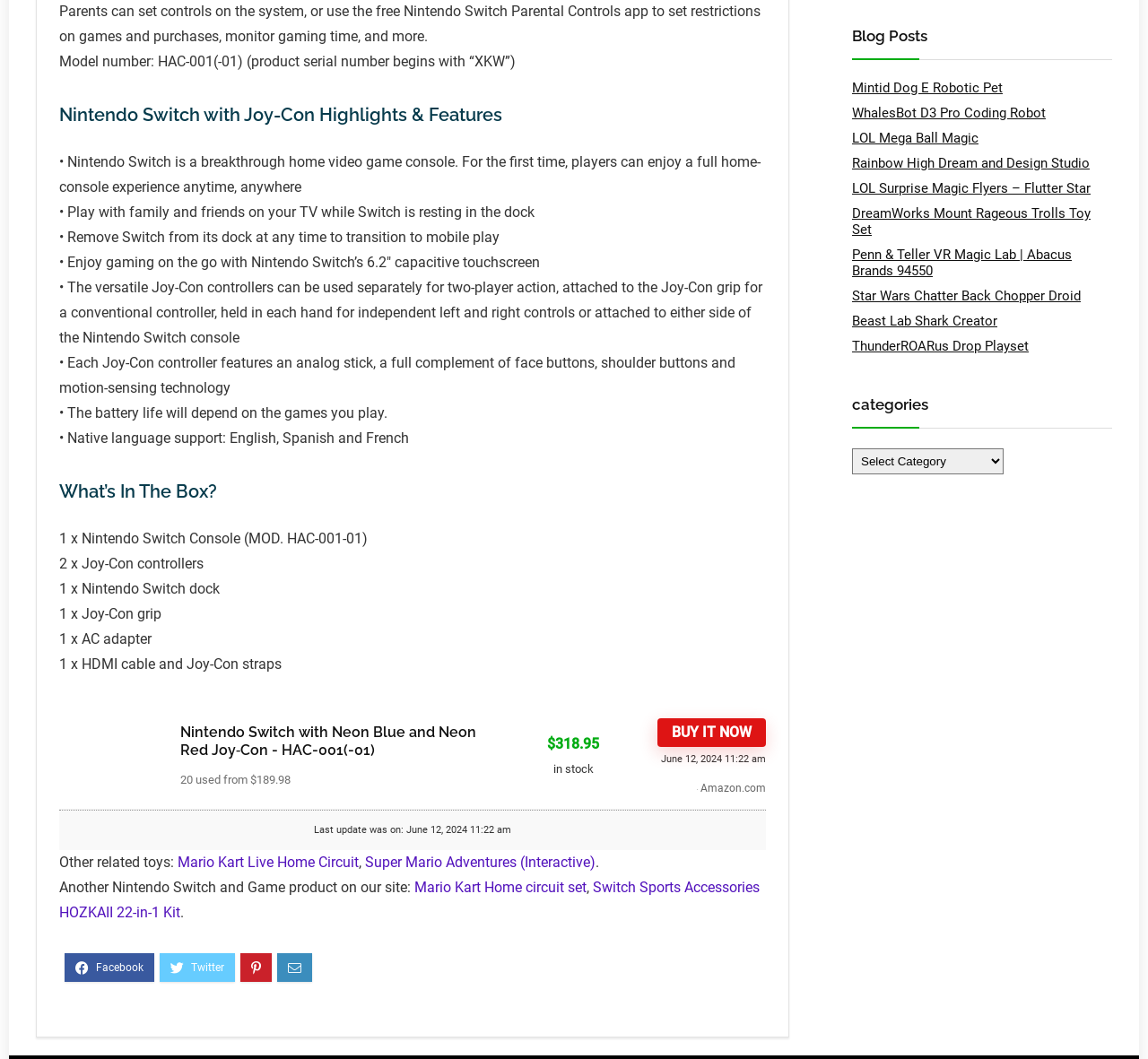How many Joy-Con controllers are included in the box?
Using the visual information, answer the question in a single word or phrase.

2